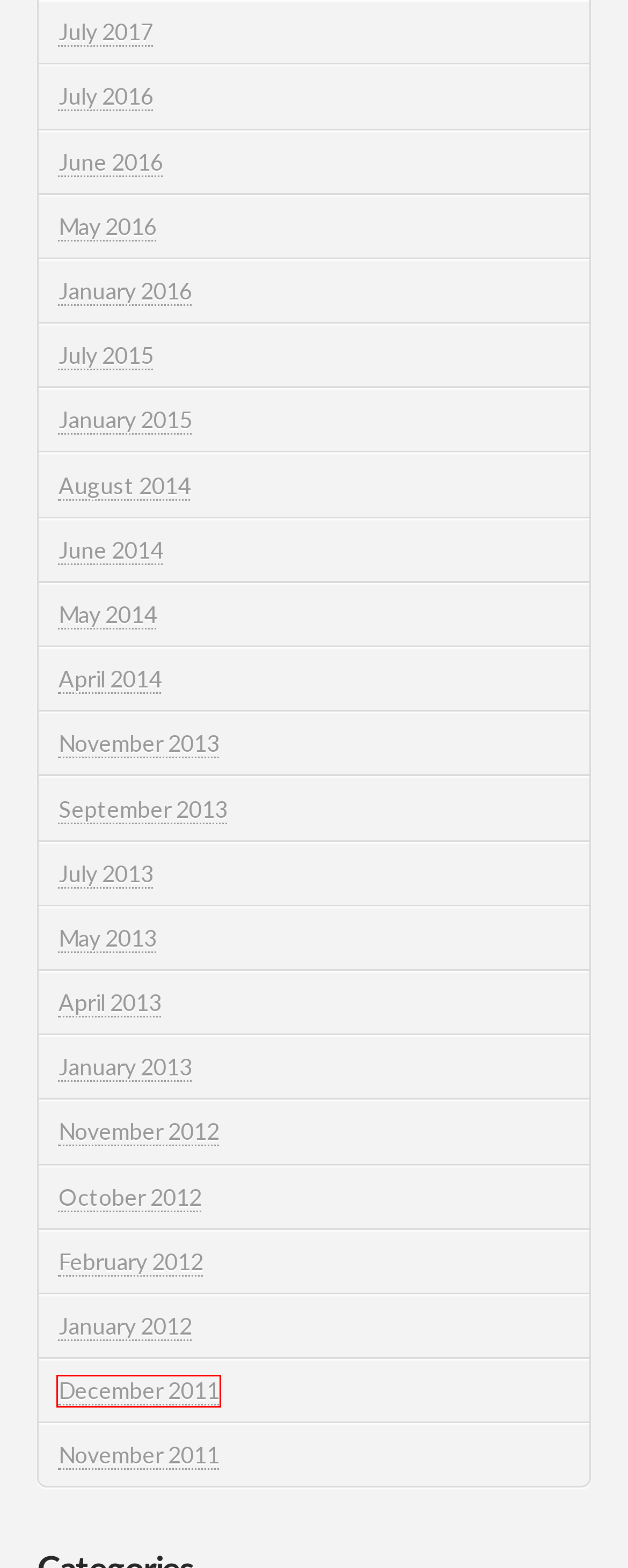You have a screenshot of a webpage with a red rectangle bounding box. Identify the best webpage description that corresponds to the new webpage after clicking the element within the red bounding box. Here are the candidates:
A. December 2011 | New Mercies Ministries
B. January 2015 | New Mercies Ministries
C. January 2012 | New Mercies Ministries
D. August 2014 | New Mercies Ministries
E. May 2016 | New Mercies Ministries
F. May 2014 | New Mercies Ministries
G. July 2016 | New Mercies Ministries
H. July 2013 | New Mercies Ministries

A